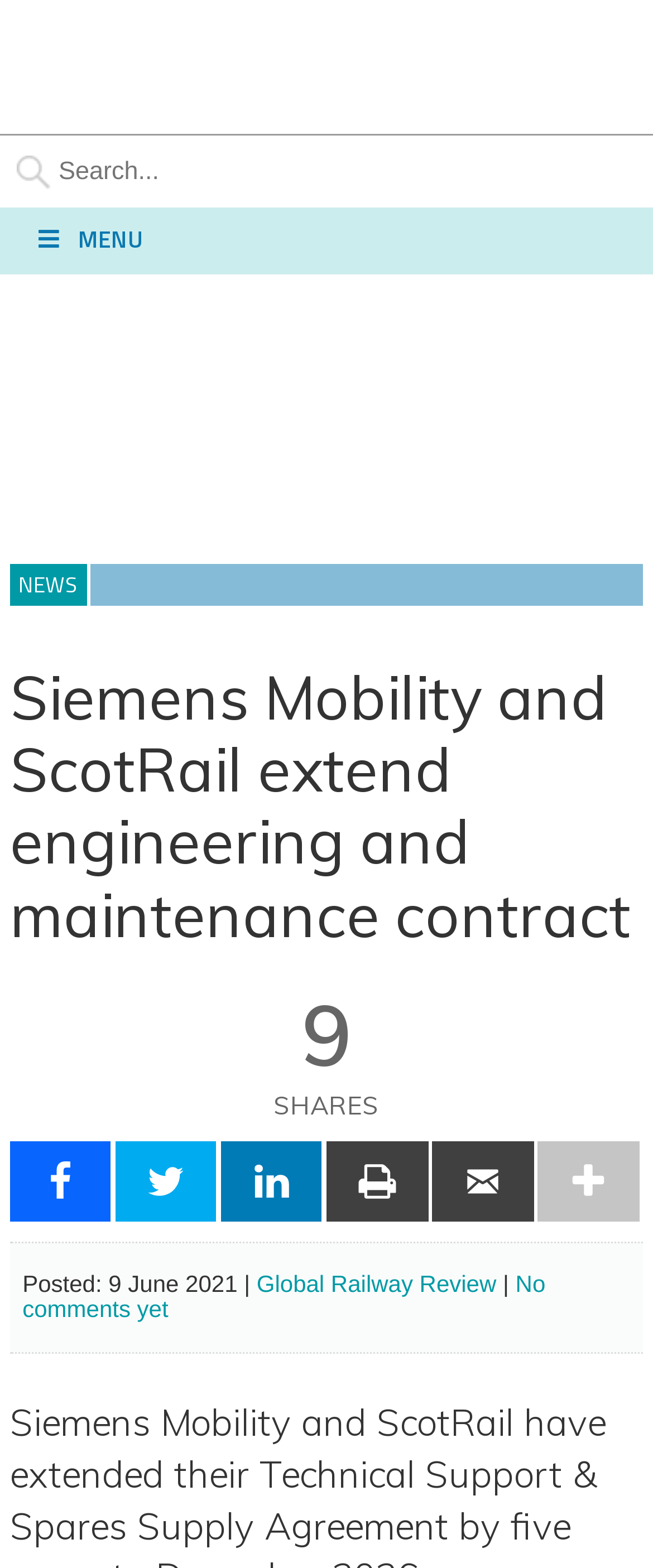Find the bounding box coordinates of the element you need to click on to perform this action: 'Search for something'. The coordinates should be represented by four float values between 0 and 1, in the format [left, top, right, bottom].

[0.0, 0.085, 1.0, 0.132]